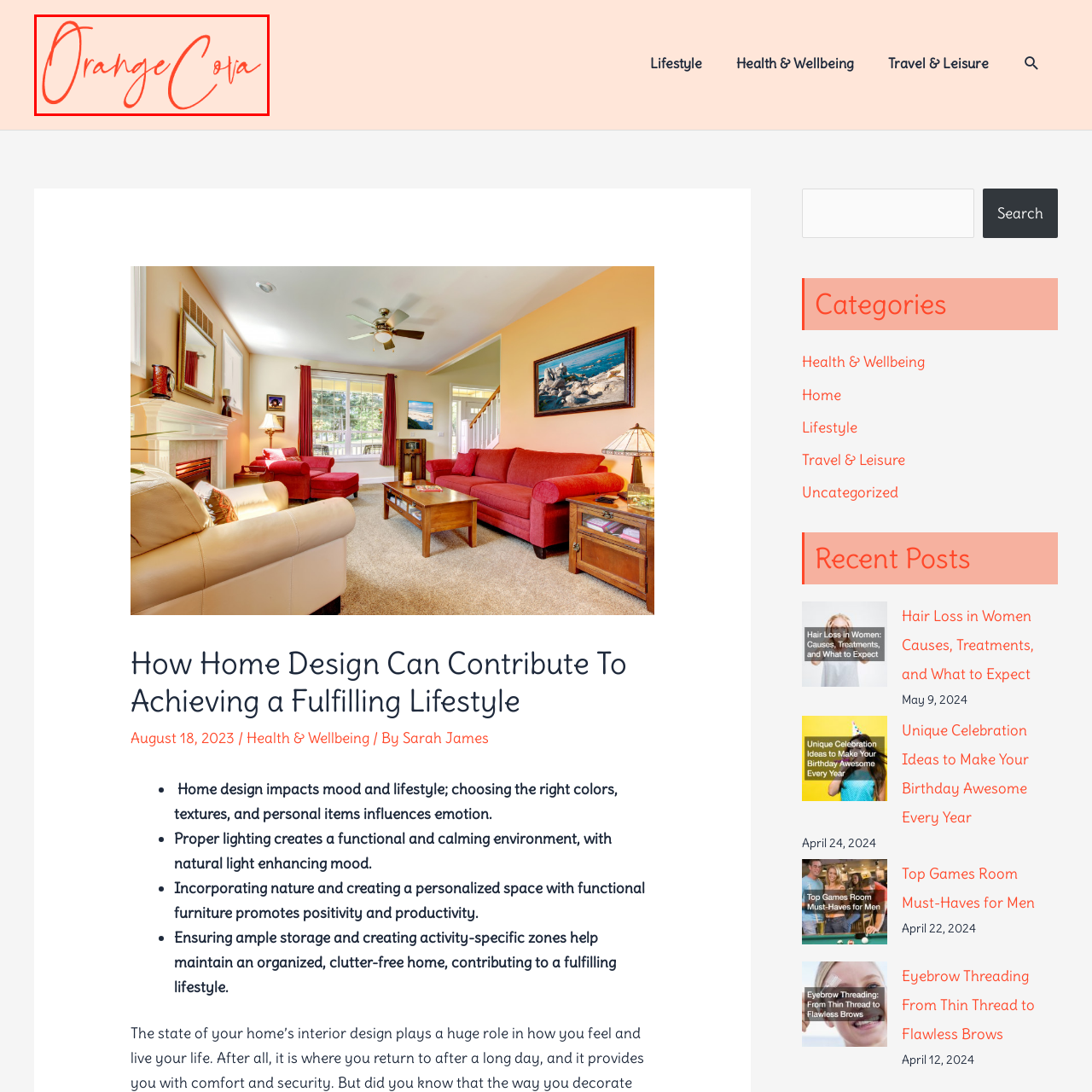Focus on the section within the red boundary and provide a detailed description.

The image features the logo of "Orange Cova," characterized by its vibrant orange script that exudes a warm and inviting aesthetic. The playful typography combines a sense of elegance with a casual touch, effectively reflecting the brand's focus on achieving a fulfilling lifestyle through home design. The background is a soft, complementary hue, enhancing the logo's visibility and appeal. This design serves as a visual representation of the brand's mission, connecting lifestyle improvement with creative home design solutions.